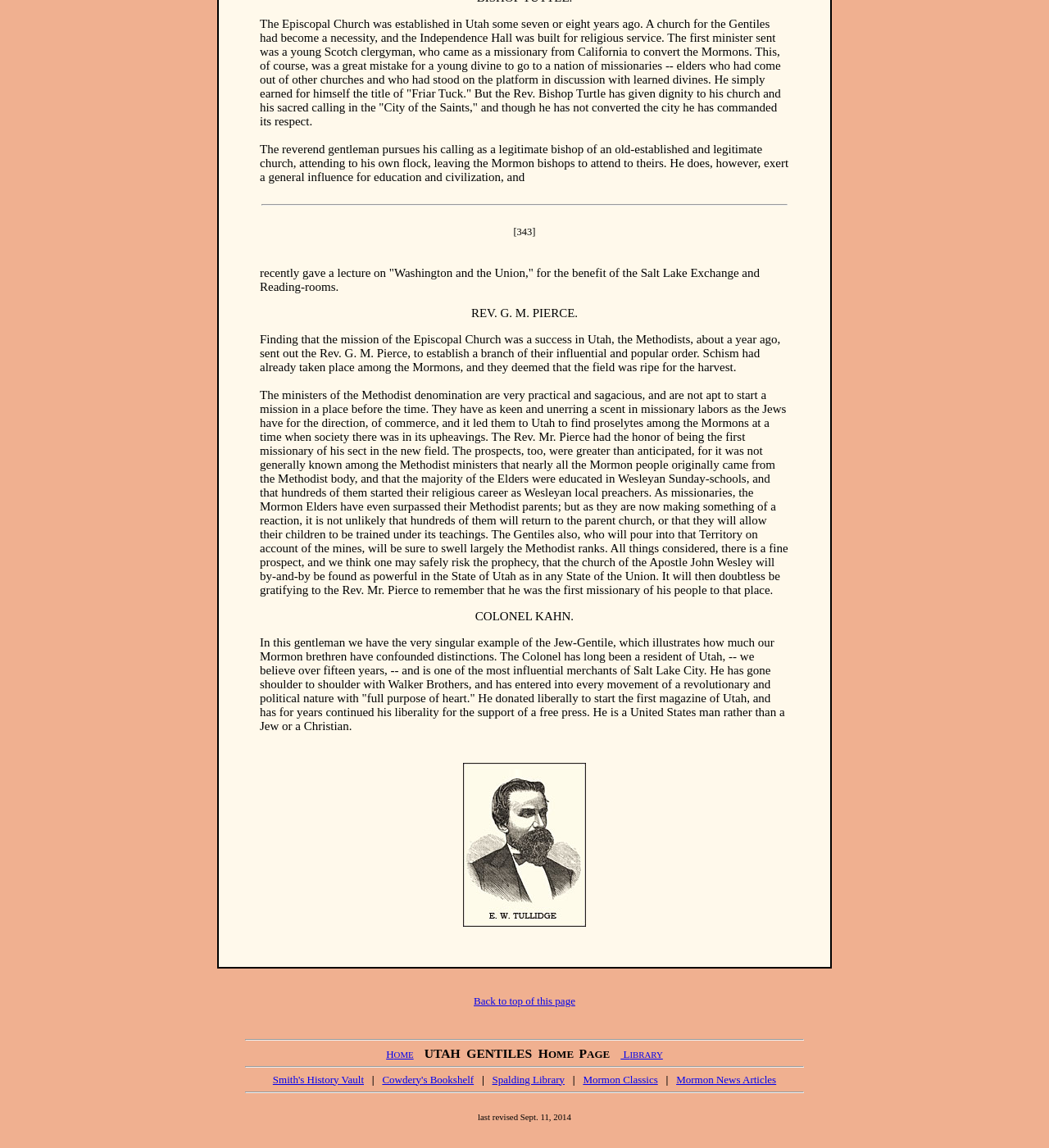Identify the bounding box coordinates for the element that needs to be clicked to fulfill this instruction: "Click on 'Back to top of this page'". Provide the coordinates in the format of four float numbers between 0 and 1: [left, top, right, bottom].

[0.452, 0.866, 0.548, 0.877]